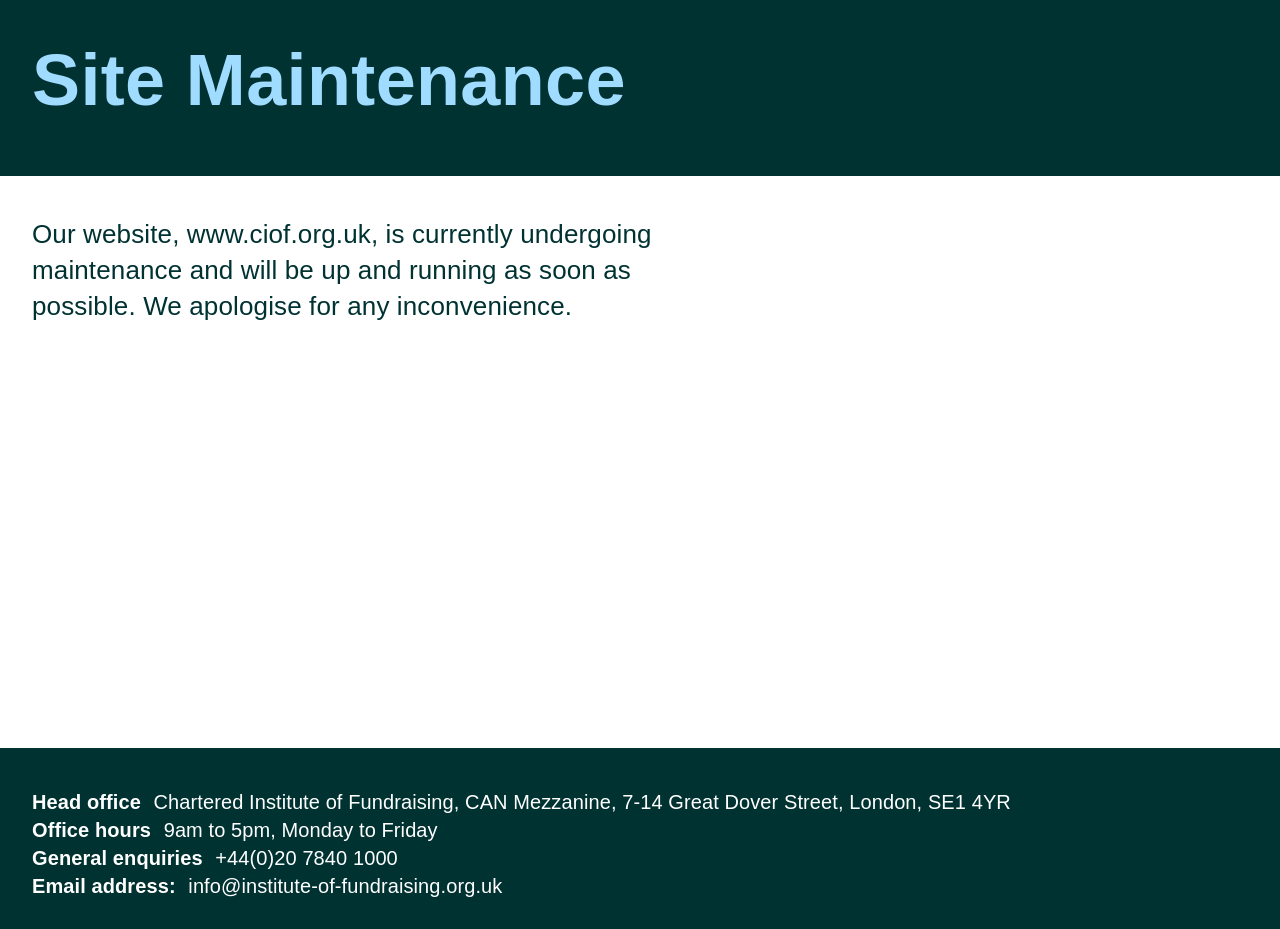Refer to the image and offer a detailed explanation in response to the question: What is the current status of the website?

The website is currently undergoing maintenance, as indicated by the text 'Our website, is currently undergoing maintenance and will be up and running as soon as possible. We apologise for any inconvenience.'